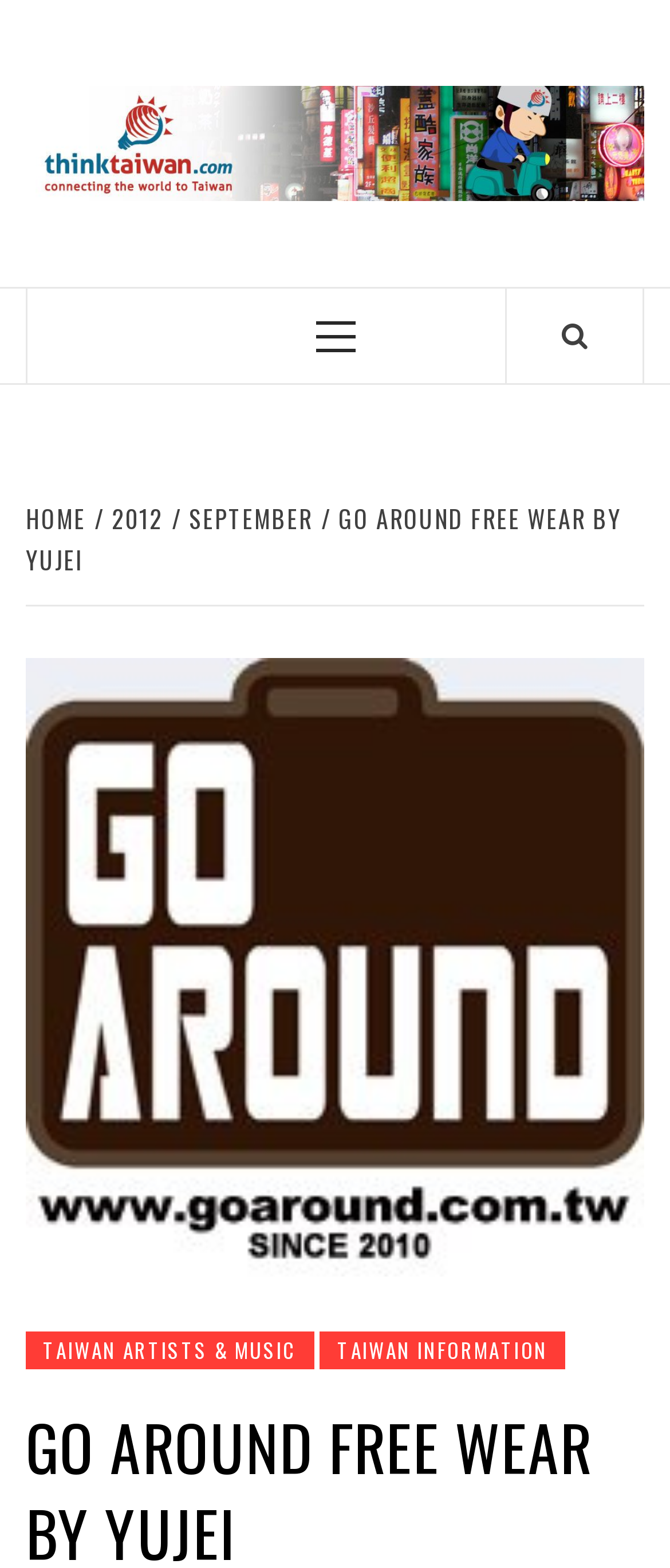Can you find the bounding box coordinates for the element that needs to be clicked to execute this instruction: "View TAIWAN ARTISTS & MUSIC"? The coordinates should be given as four float numbers between 0 and 1, i.e., [left, top, right, bottom].

[0.038, 0.849, 0.468, 0.873]